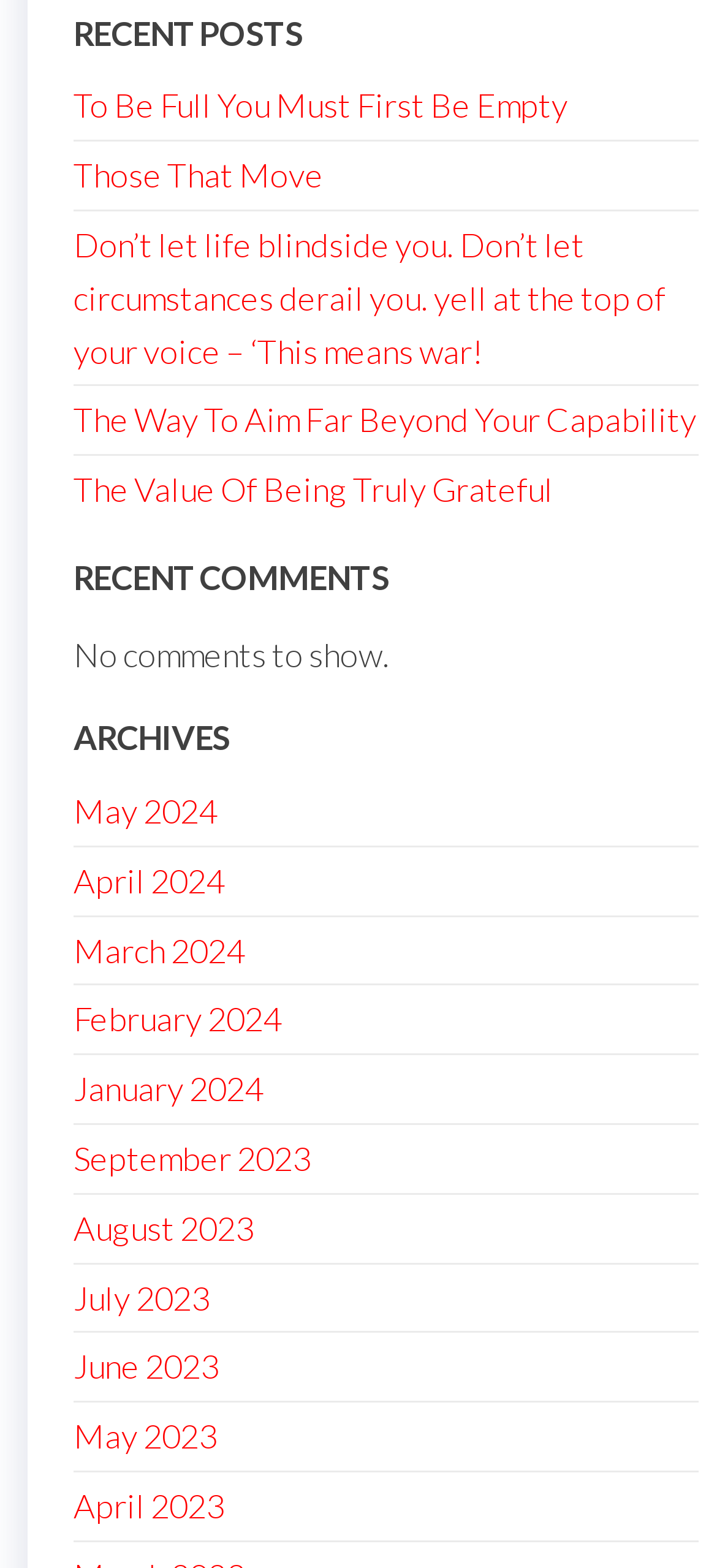Please answer the following question using a single word or phrase: What is the title of the first recent post?

To Be Full You Must First Be Empty